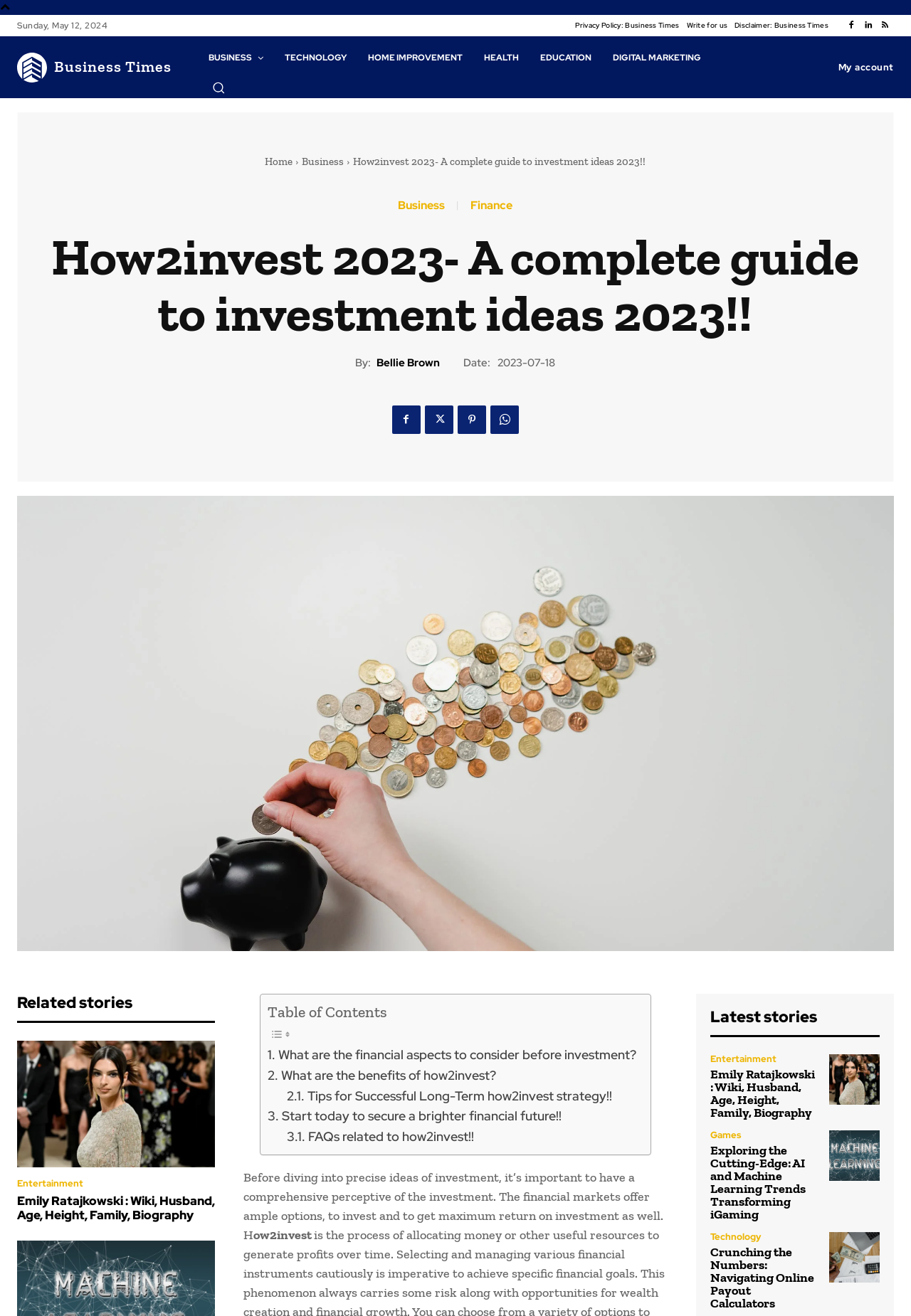Kindly provide the bounding box coordinates of the section you need to click on to fulfill the given instruction: "Check the 'Related stories' section".

[0.019, 0.754, 0.145, 0.77]